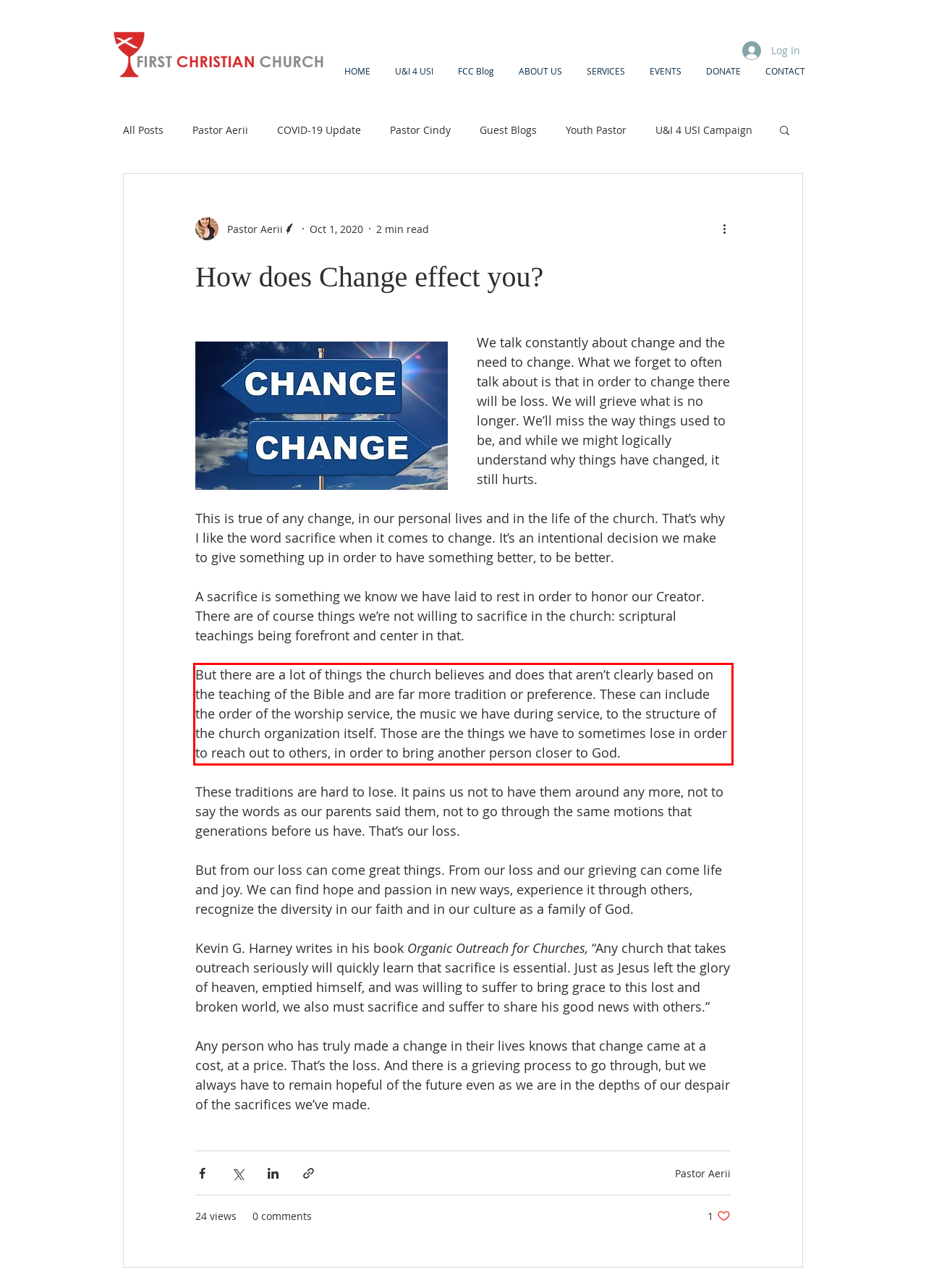Please examine the webpage screenshot containing a red bounding box and use OCR to recognize and output the text inside the red bounding box.

But there are a lot of things the church believes and does that aren’t clearly based on the teaching of the Bible and are far more tradition or preference. These can include the order of the worship service, the music we have during service, to the structure of the church organization itself. Those are the things we have to sometimes lose in order to reach out to others, in order to bring another person closer to God.